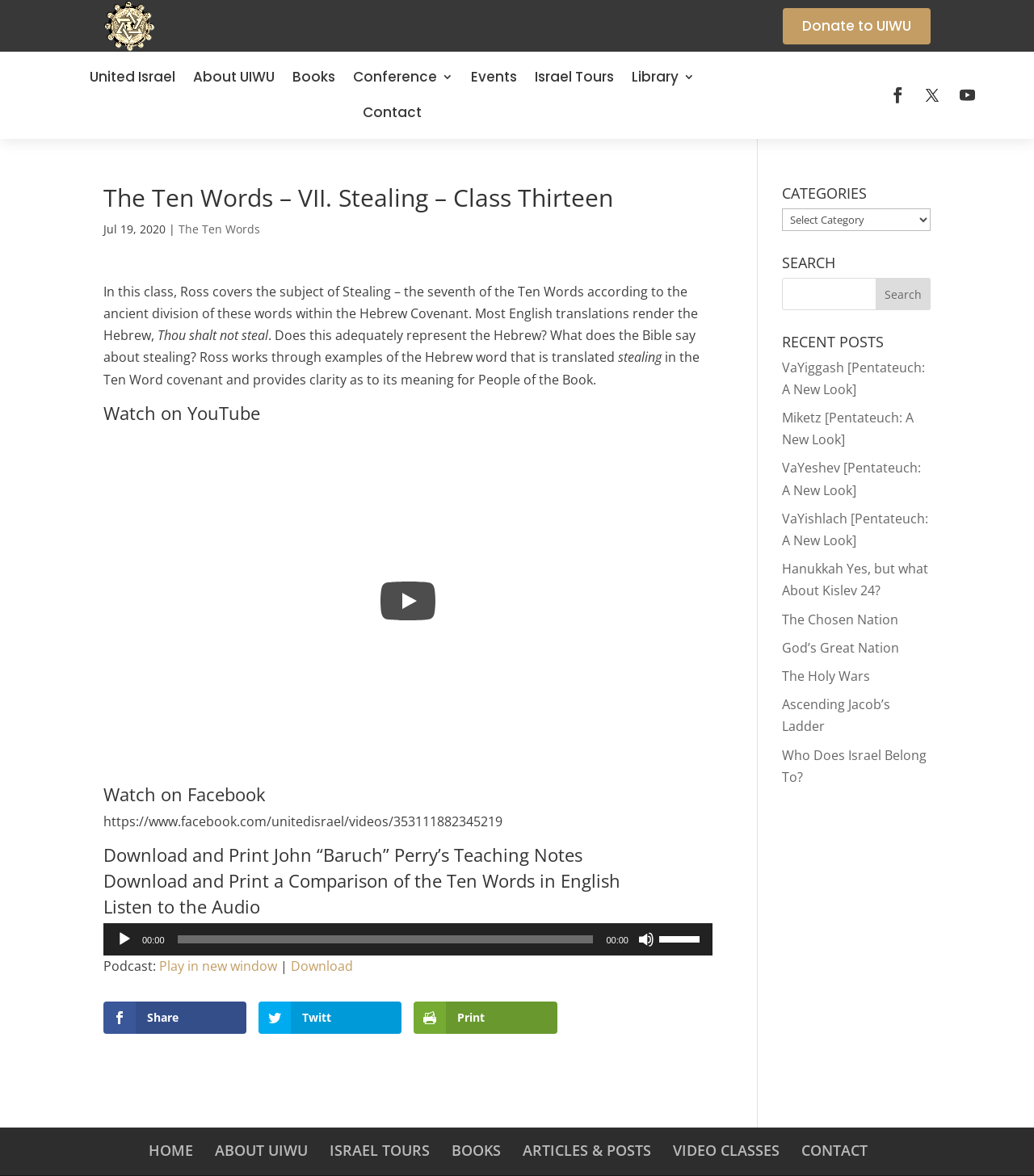How can I watch the video?
Provide a thorough and detailed answer to the question.

I found that the user can watch the video on YouTube or Facebook by looking at the heading elements with the text 'Watch on YouTube' and 'Watch on Facebook' which are children of the article element.